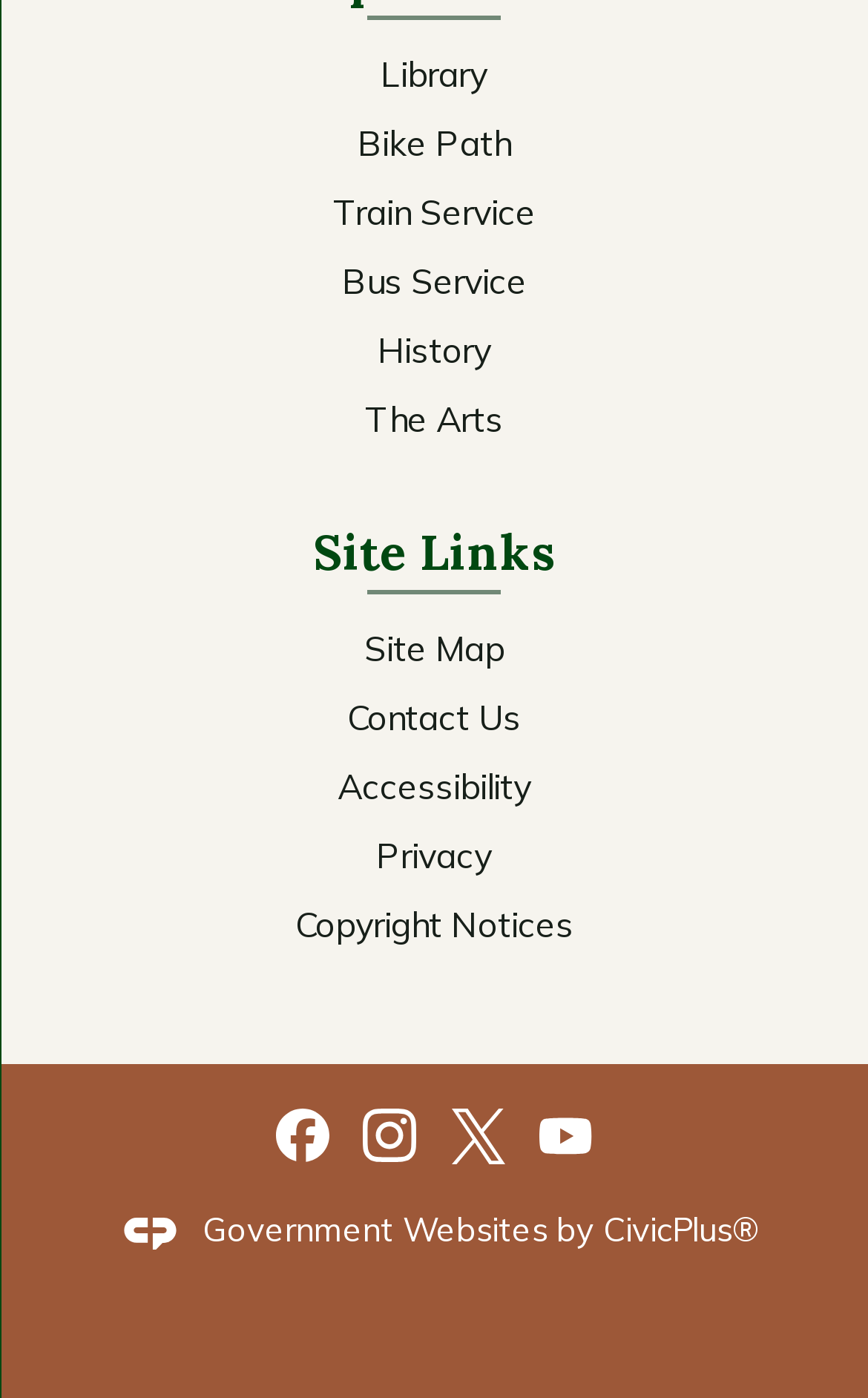Please specify the bounding box coordinates of the region to click in order to perform the following instruction: "View Facebook page".

[0.317, 0.786, 0.379, 0.832]